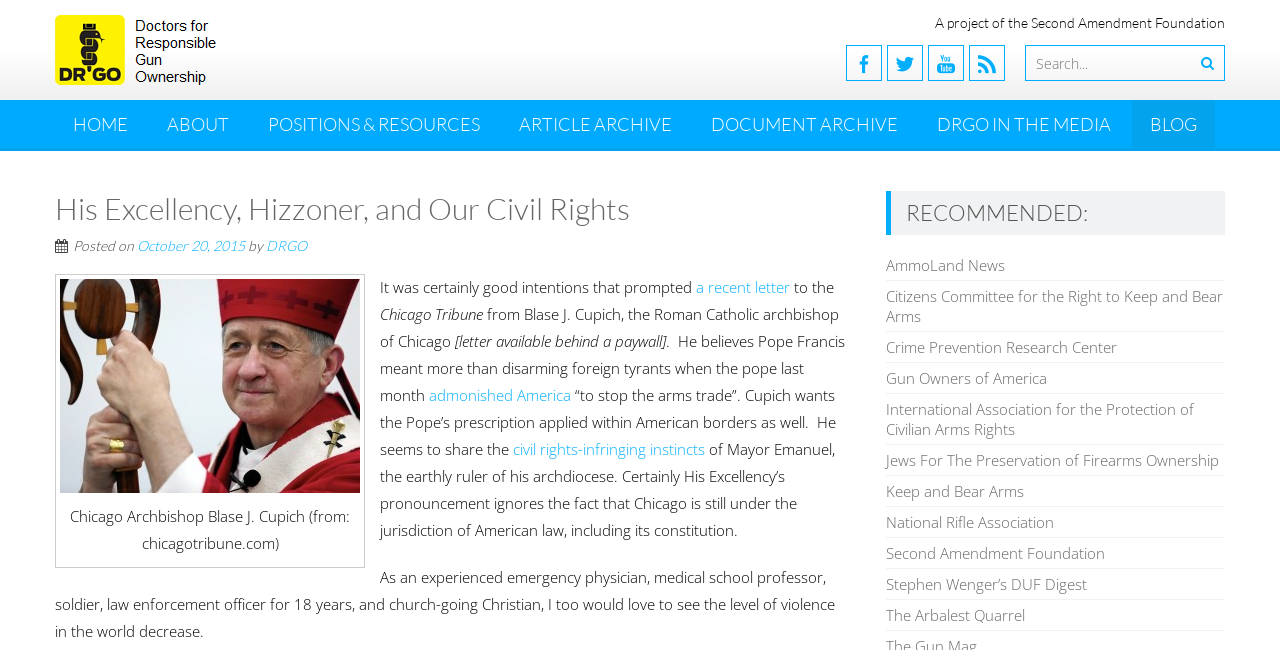Please identify the coordinates of the bounding box that should be clicked to fulfill this instruction: "Read the article about His Excellency, Hizzoner, and Our Civil Rights".

[0.043, 0.294, 0.665, 0.349]